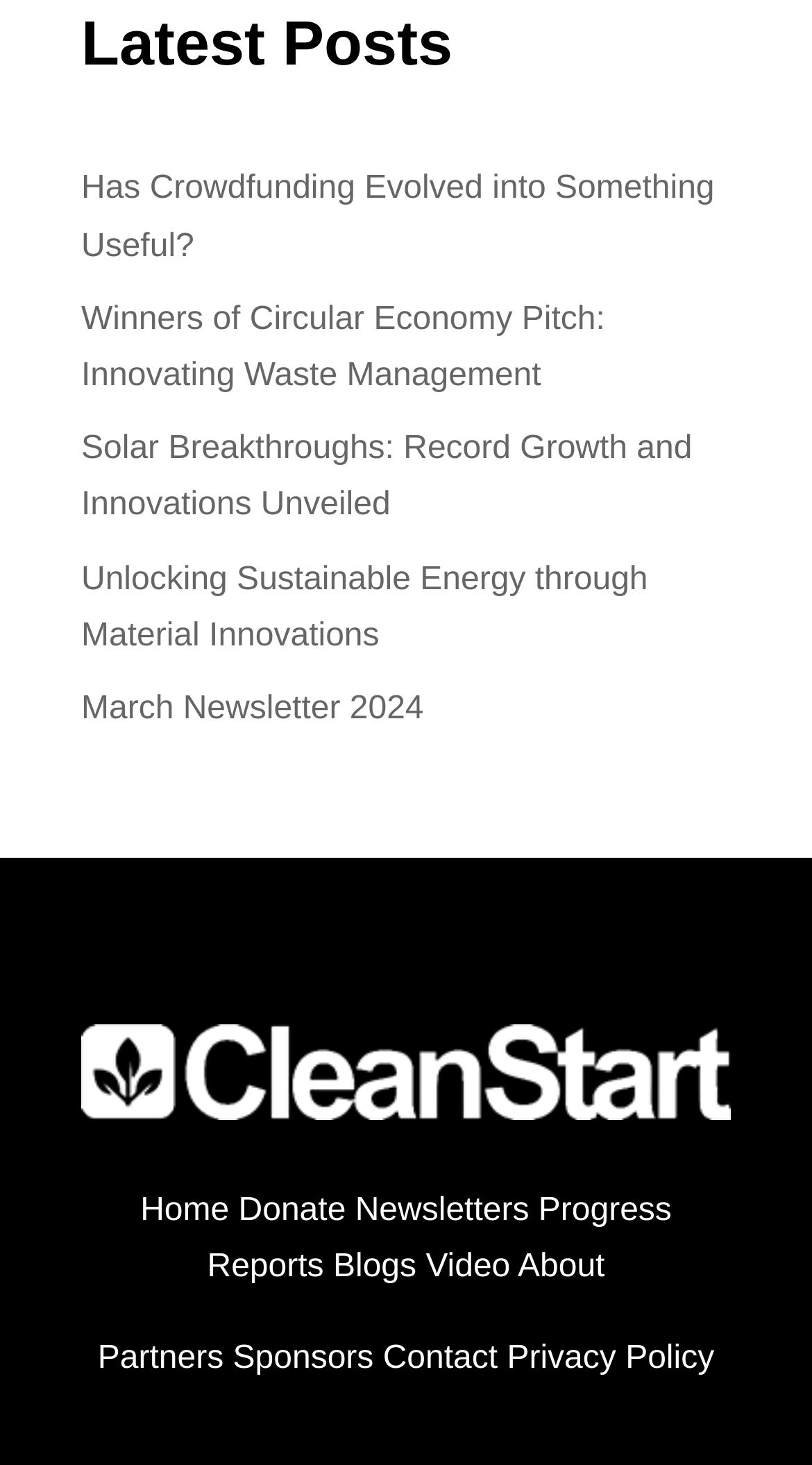Determine the bounding box coordinates for the clickable element to execute this instruction: "Go to the home page". Provide the coordinates as four float numbers between 0 and 1, i.e., [left, top, right, bottom].

[0.173, 0.815, 0.282, 0.839]